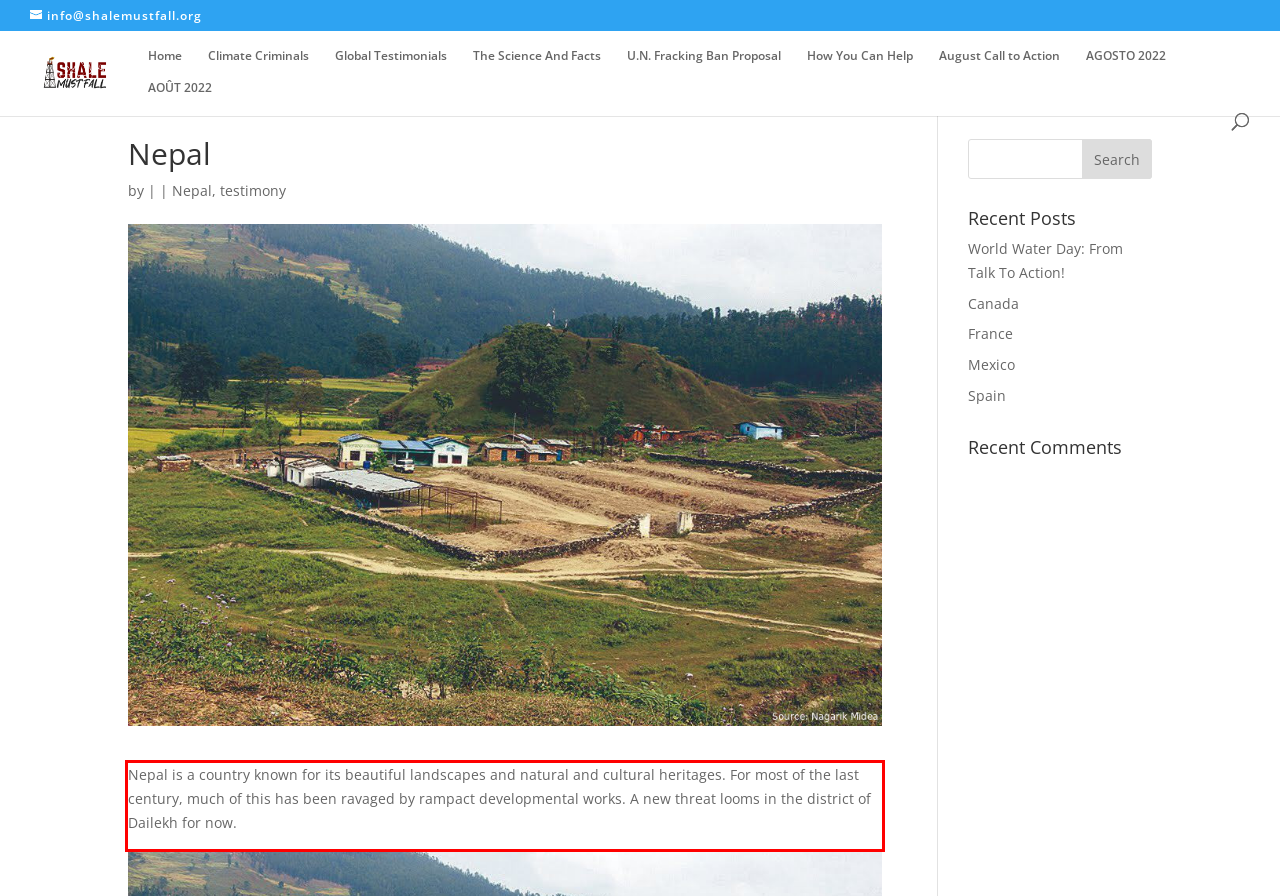Examine the webpage screenshot and use OCR to recognize and output the text within the red bounding box.

Nepal is a country known for its beautiful landscapes and natural and cultural heritages. For most of the last century, much of this has been ravaged by rampact developmental works. A new threat looms in the district of Dailekh for now.